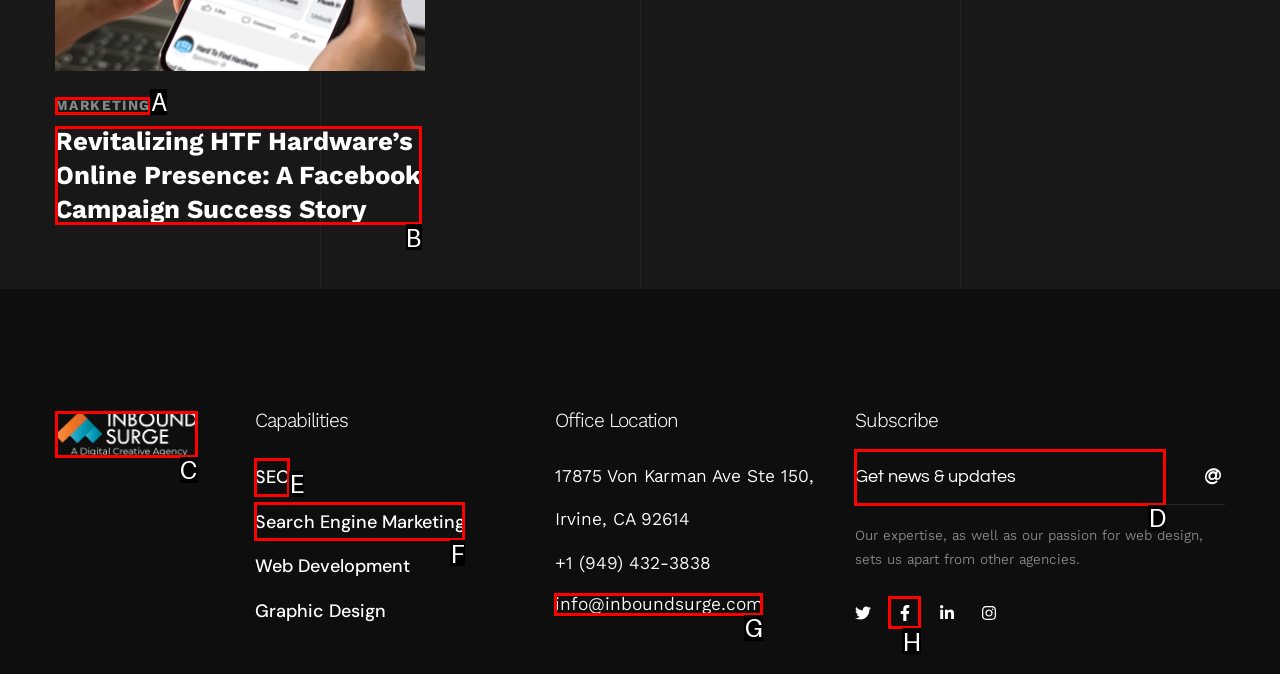Which option aligns with the description: Search Engine Marketing? Respond by selecting the correct letter.

F